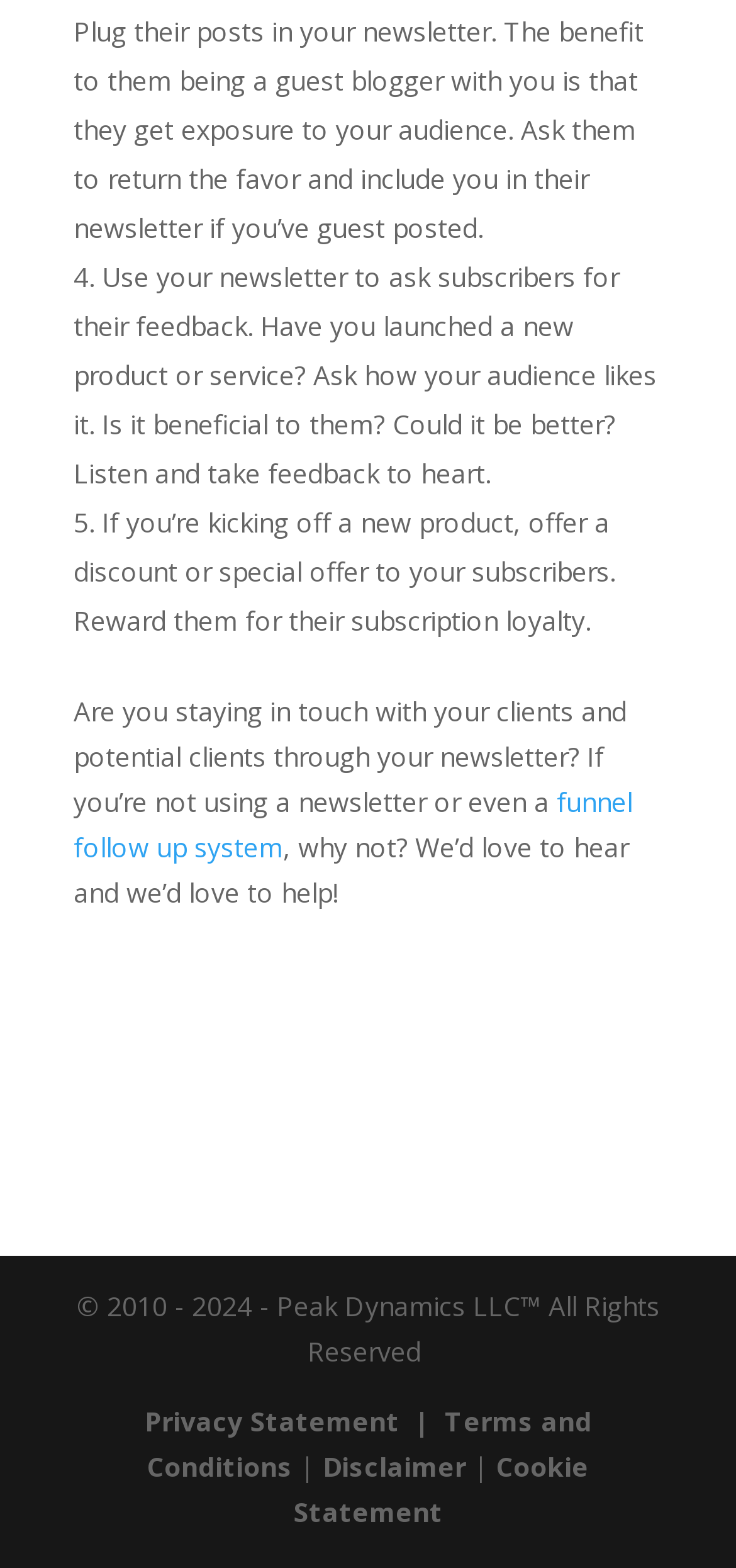What is the purpose of the links at the bottom of the webpage?
Look at the image and respond with a single word or a short phrase.

To provide legal information